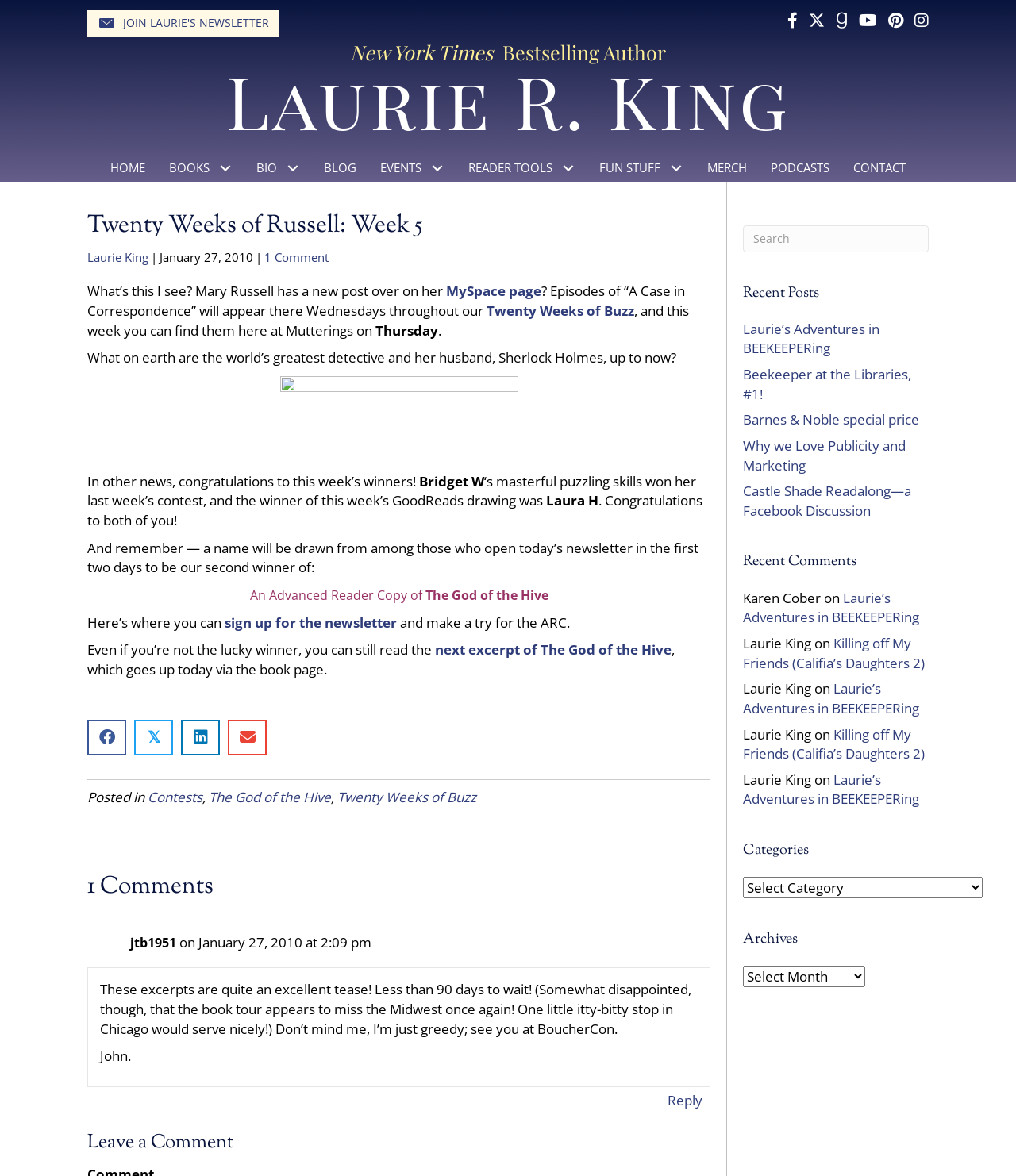Identify and provide the main heading of the webpage.

Laurie R. King